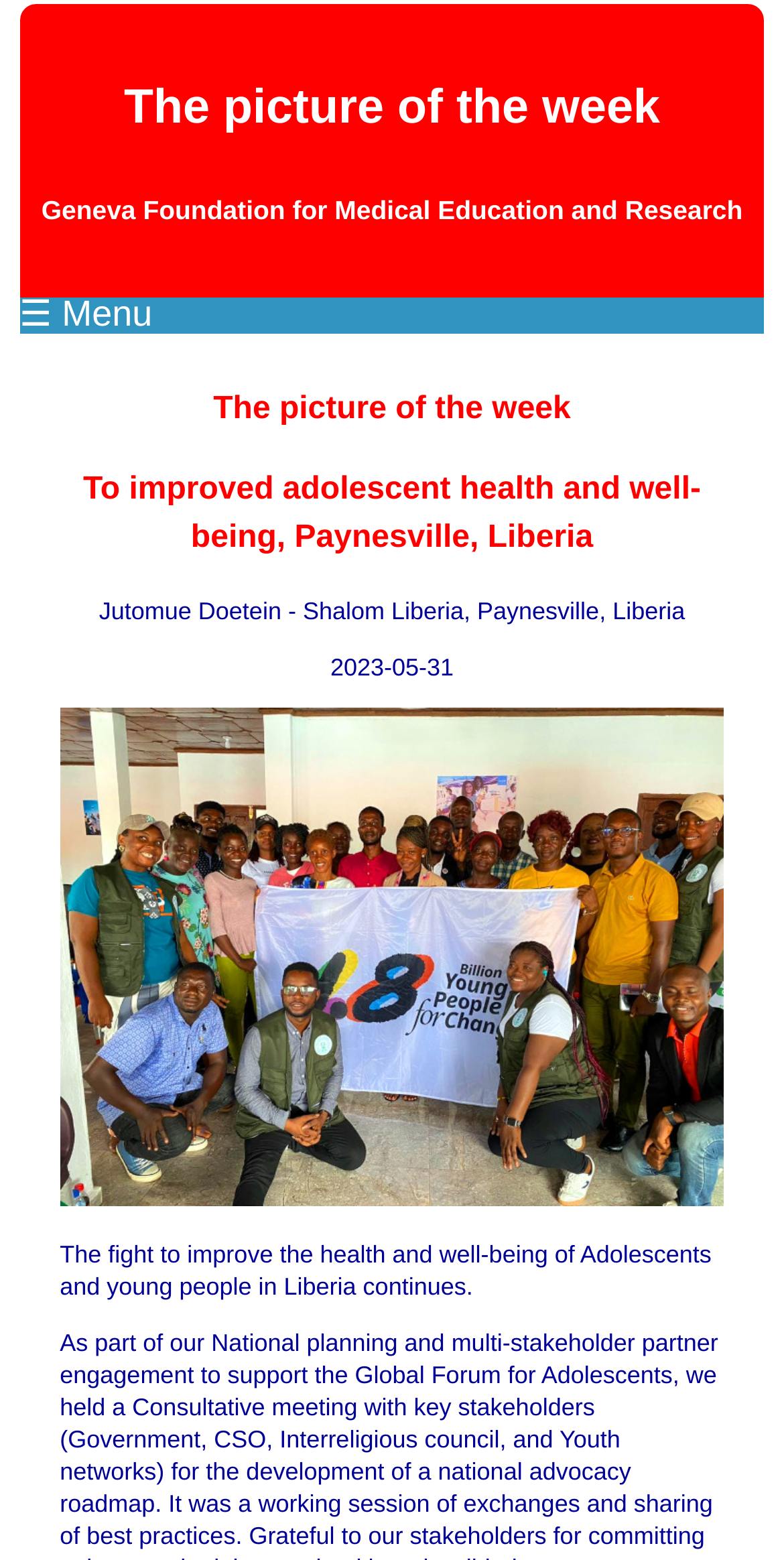Where is Jutomue Doetein located?
Based on the image, give a concise answer in the form of a single word or short phrase.

Paynesville, Liberia